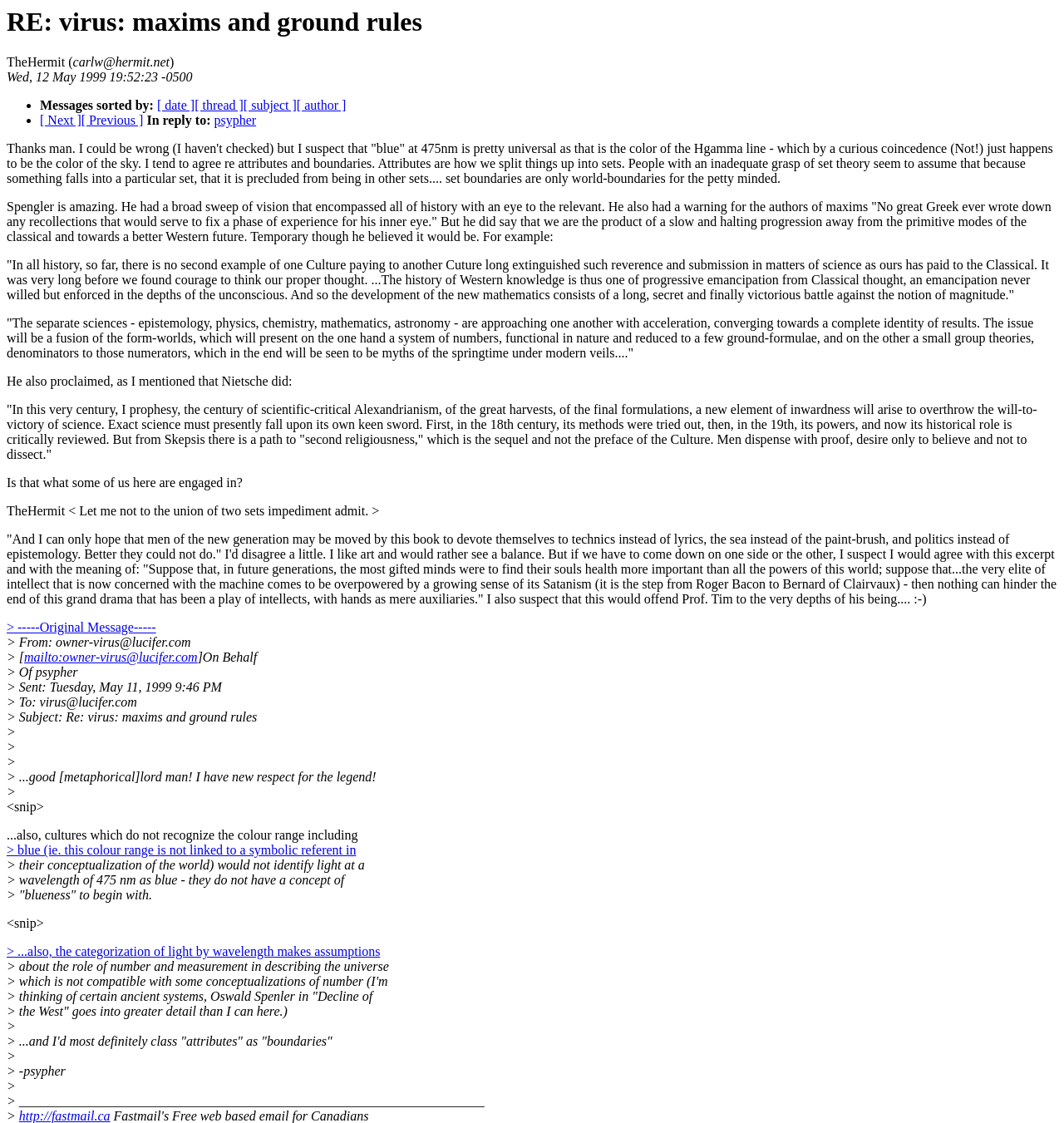Locate the bounding box coordinates of the clickable area needed to fulfill the instruction: "Visit mailto:owner-virus@lucifer.com".

[0.023, 0.579, 0.186, 0.592]